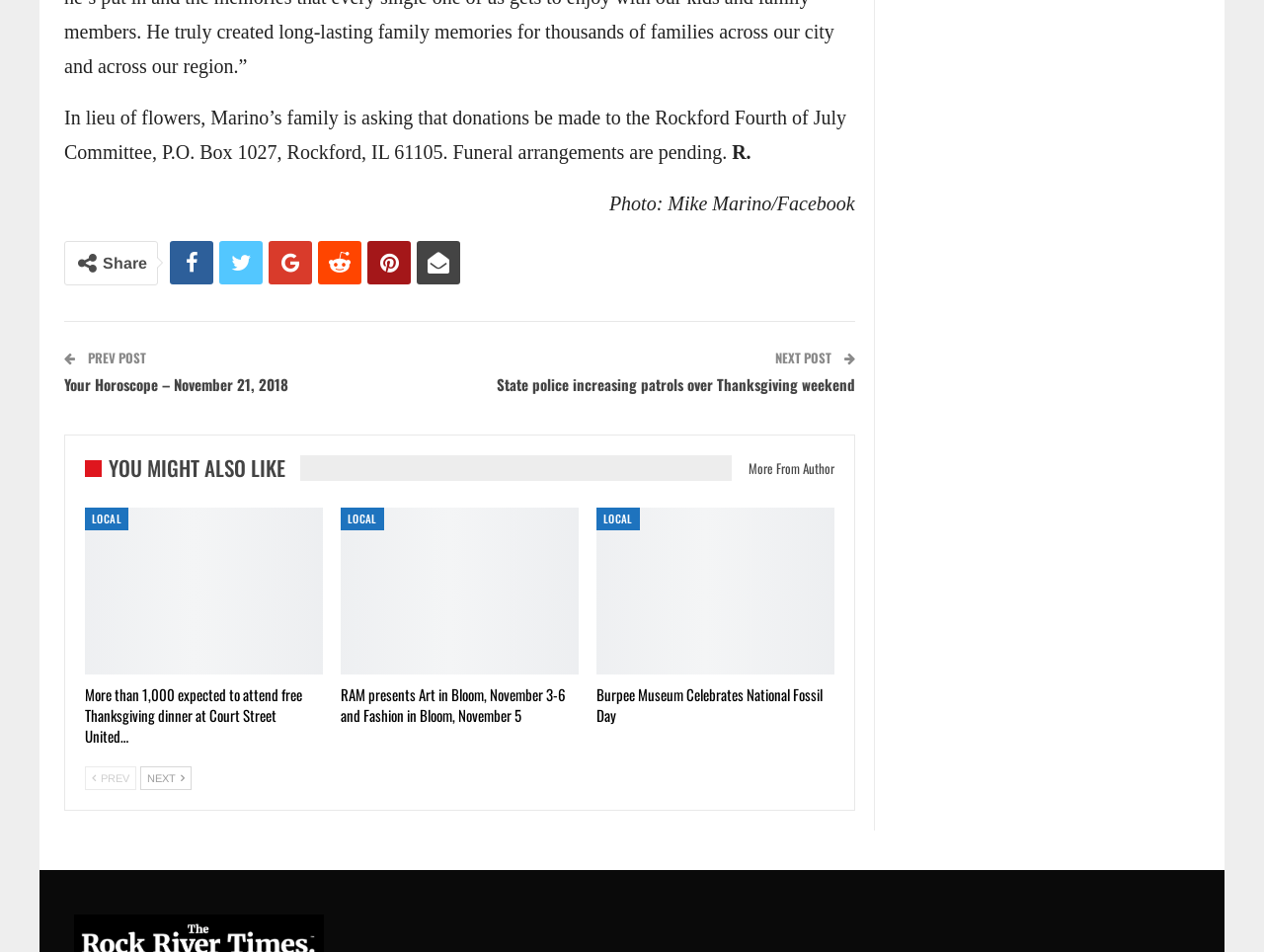Please identify the bounding box coordinates of the area I need to click to accomplish the following instruction: "Share this post".

[0.081, 0.267, 0.116, 0.285]